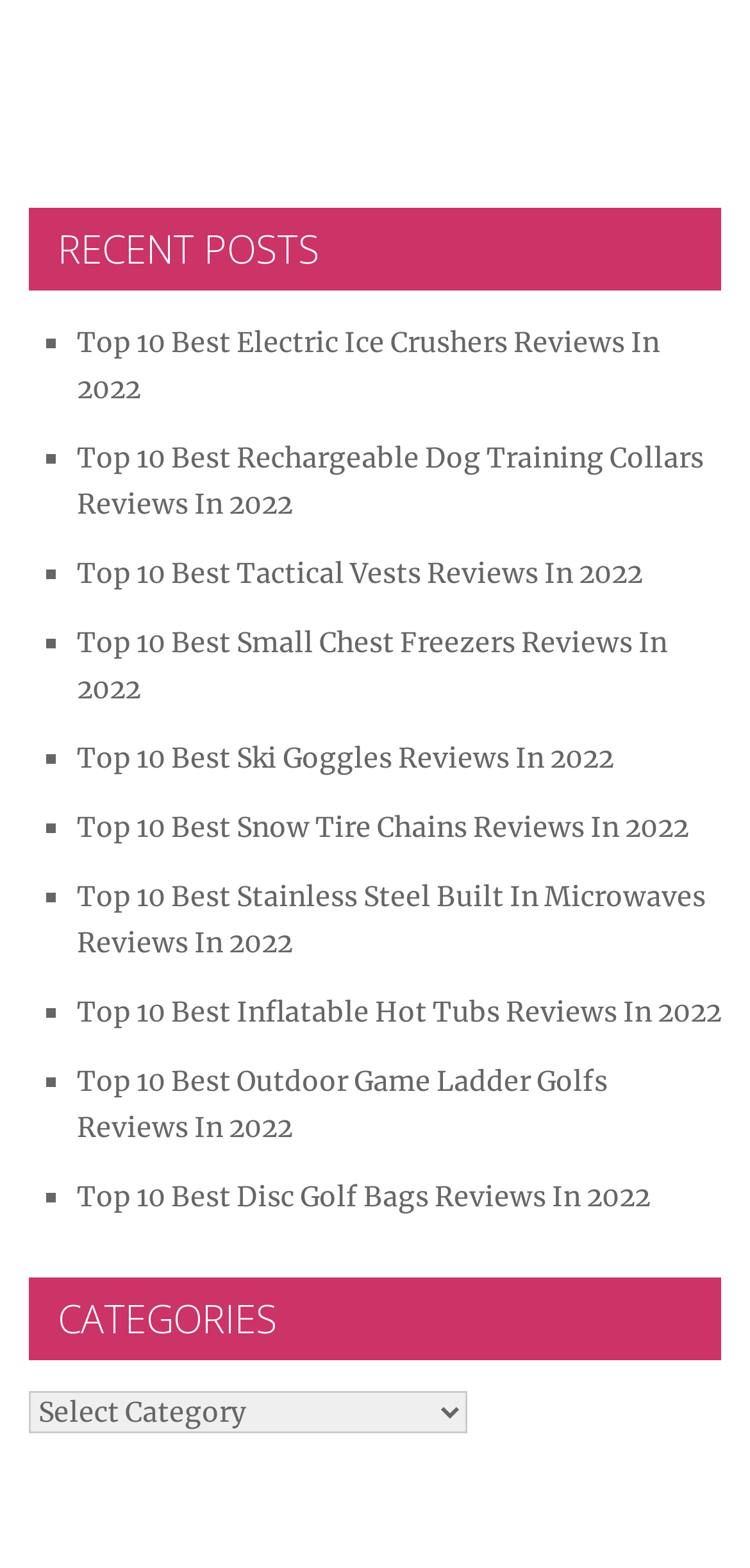Locate the bounding box coordinates of the element I should click to achieve the following instruction: "View the post about Top 10 Best Rechargeable Dog Training Collars Reviews In 2022".

[0.103, 0.281, 0.938, 0.332]